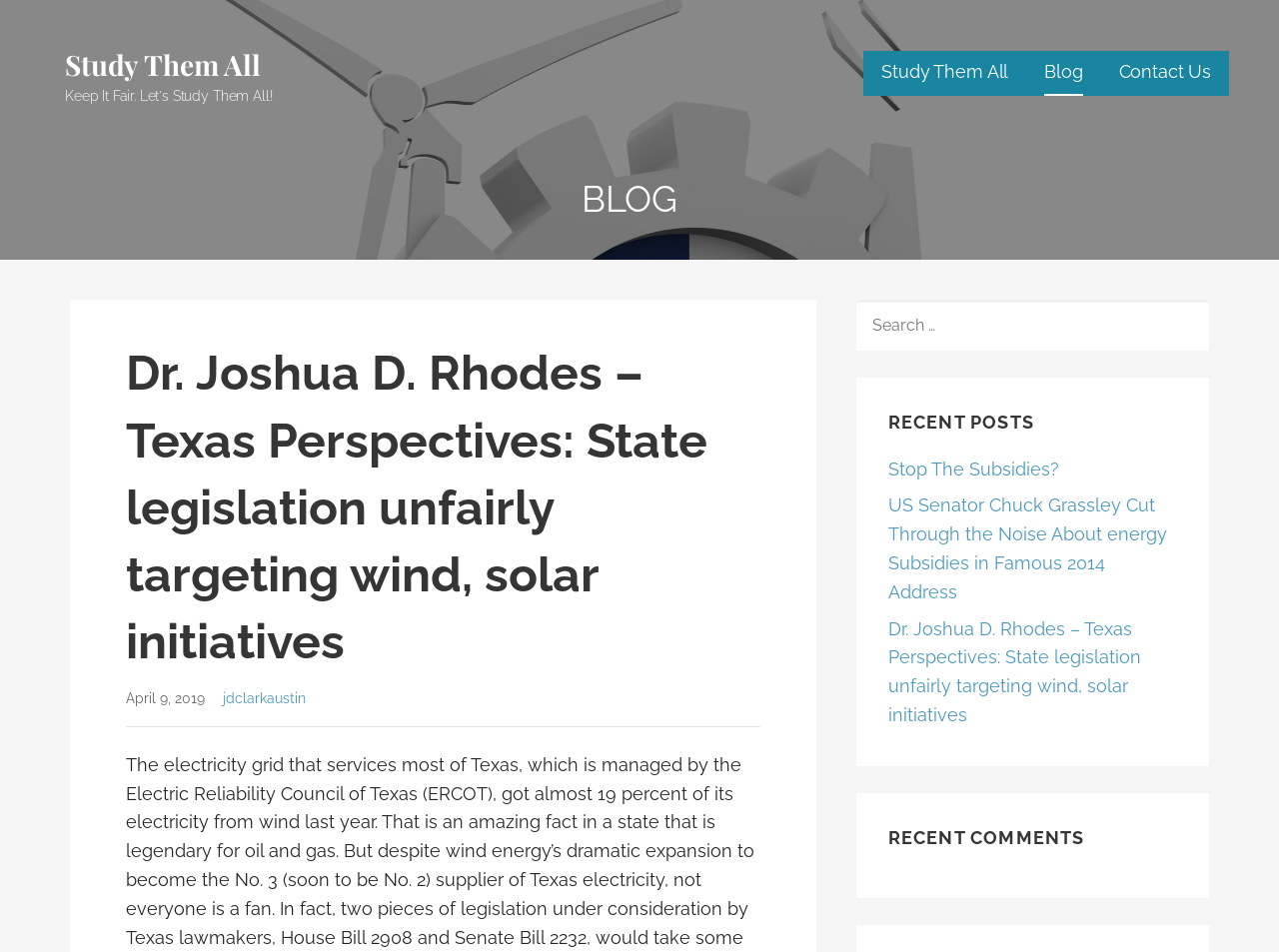Find the bounding box of the element with the following description: "jdclarkaustin". The coordinates must be four float numbers between 0 and 1, formatted as [left, top, right, bottom].

[0.175, 0.724, 0.239, 0.742]